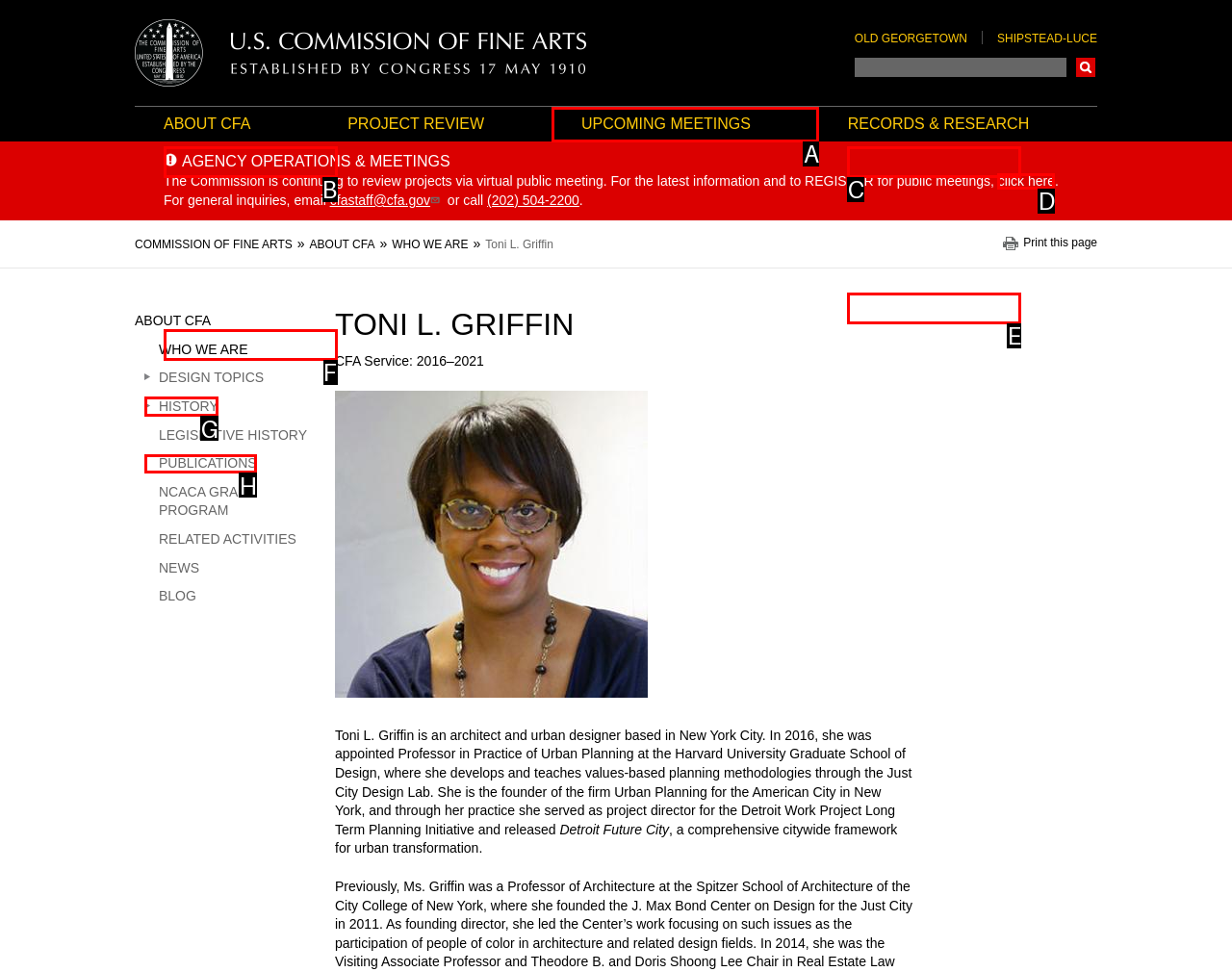Using the element description: Menopause & Adolescent Gynaecology, select the HTML element that matches best. Answer with the letter of your choice.

None